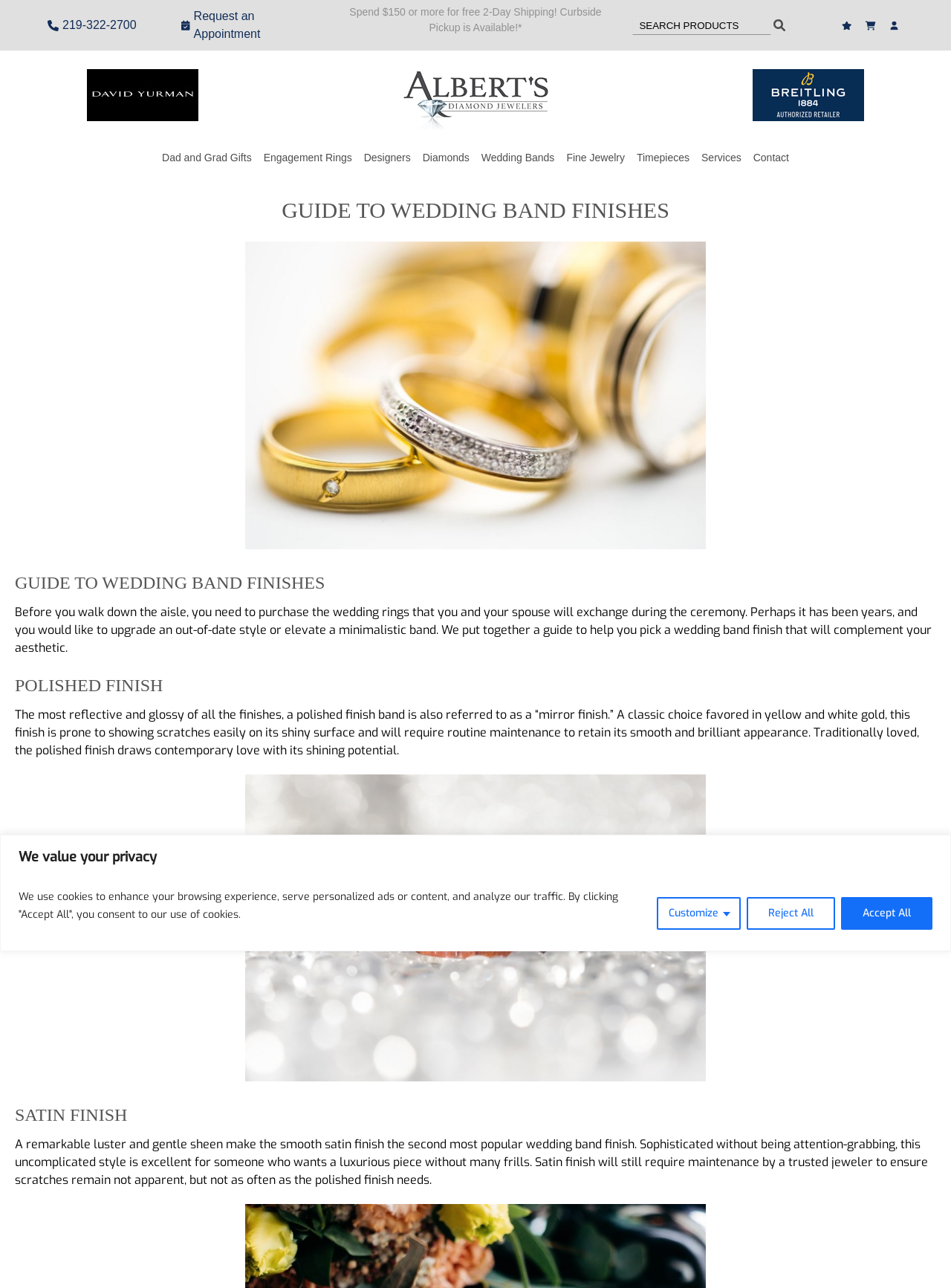Please find the bounding box coordinates for the clickable element needed to perform this instruction: "Navigate to menu".

[0.17, 0.113, 0.83, 0.133]